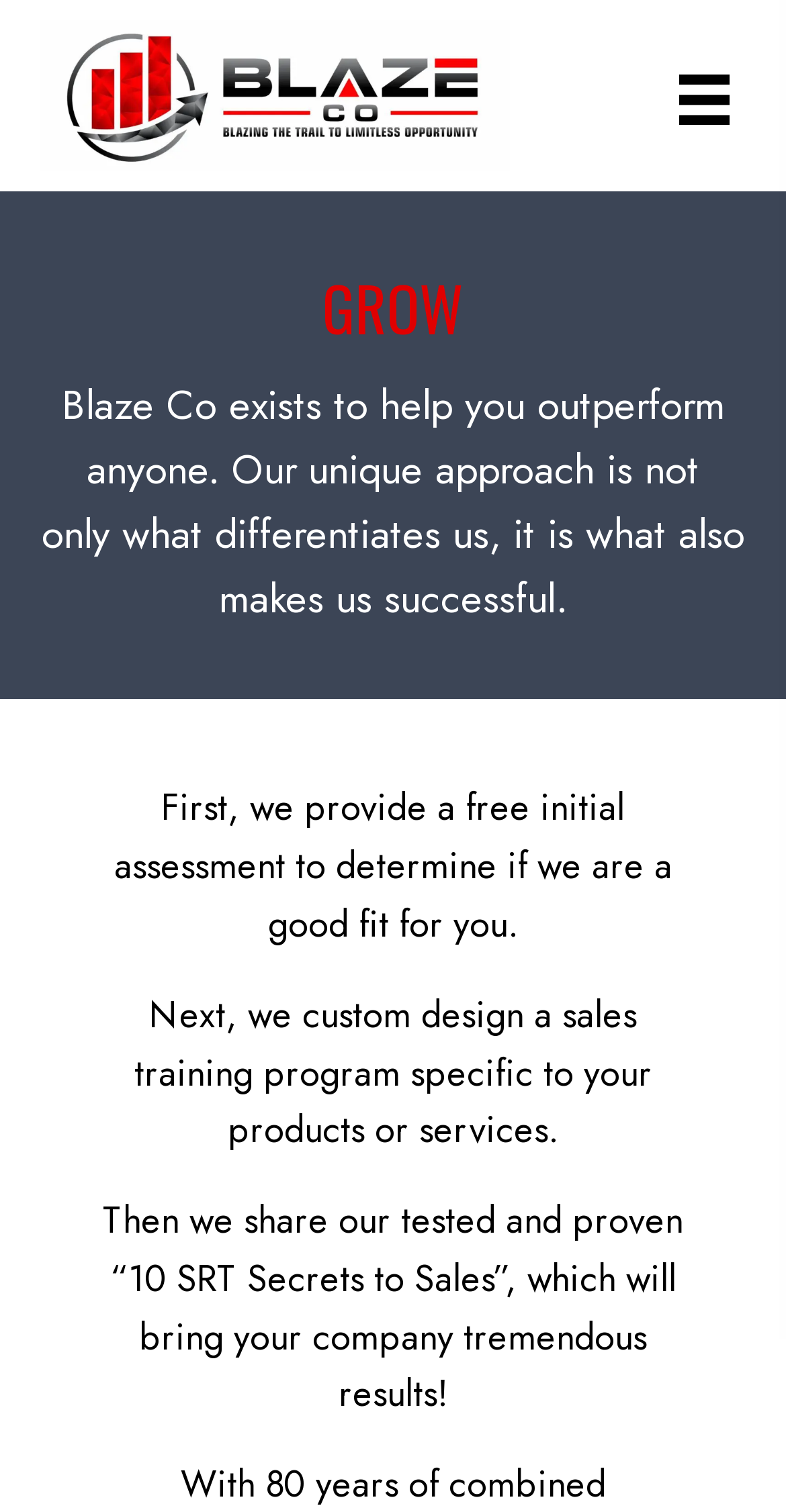Please answer the following question using a single word or phrase: 
What is the company's goal?

Help businesses